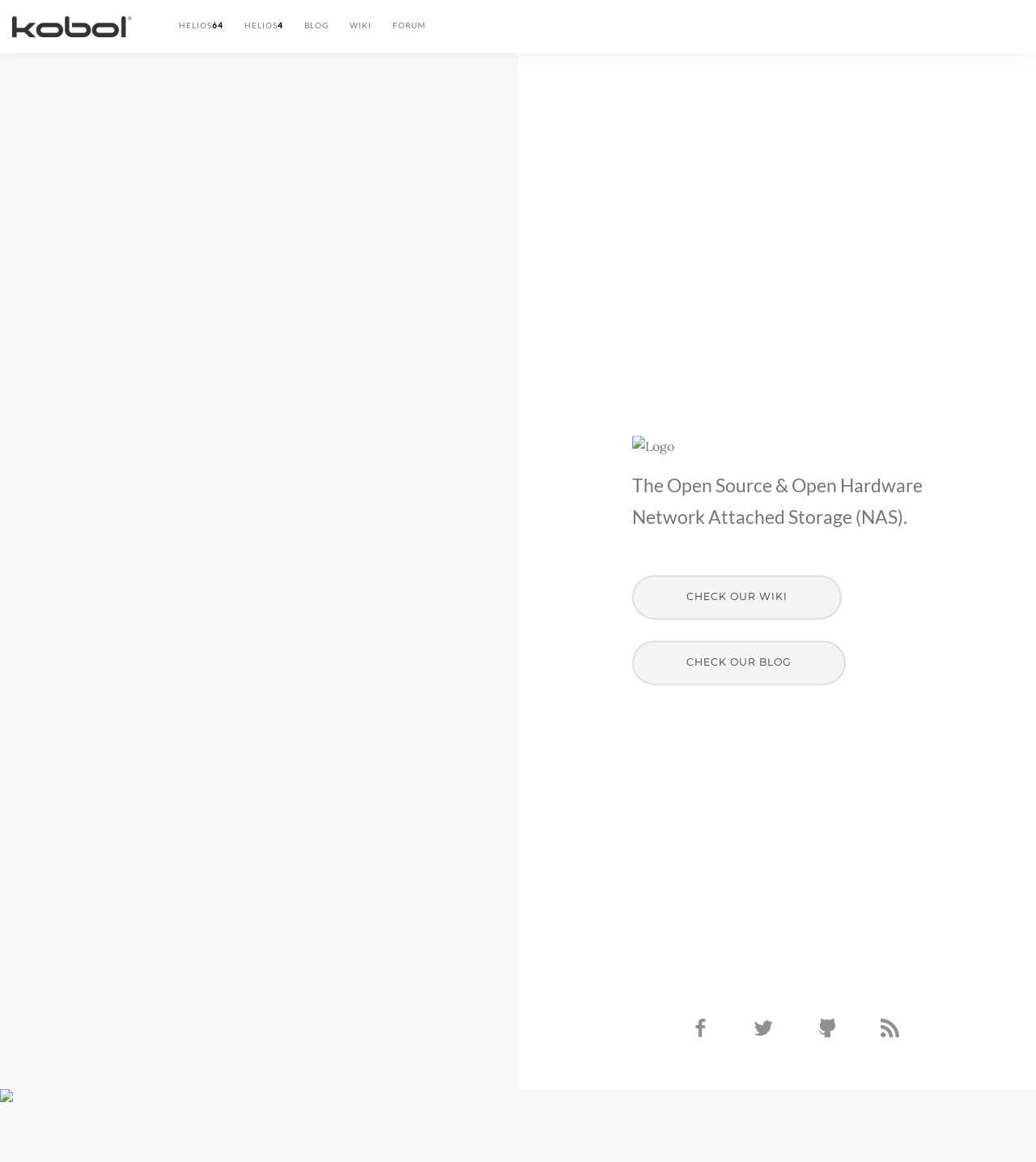Determine the bounding box coordinates for the area that needs to be clicked to fulfill this task: "click the facebook link". The coordinates must be given as four float numbers between 0 and 1, i.e., [left, top, right, bottom].

[0.667, 0.876, 0.685, 0.896]